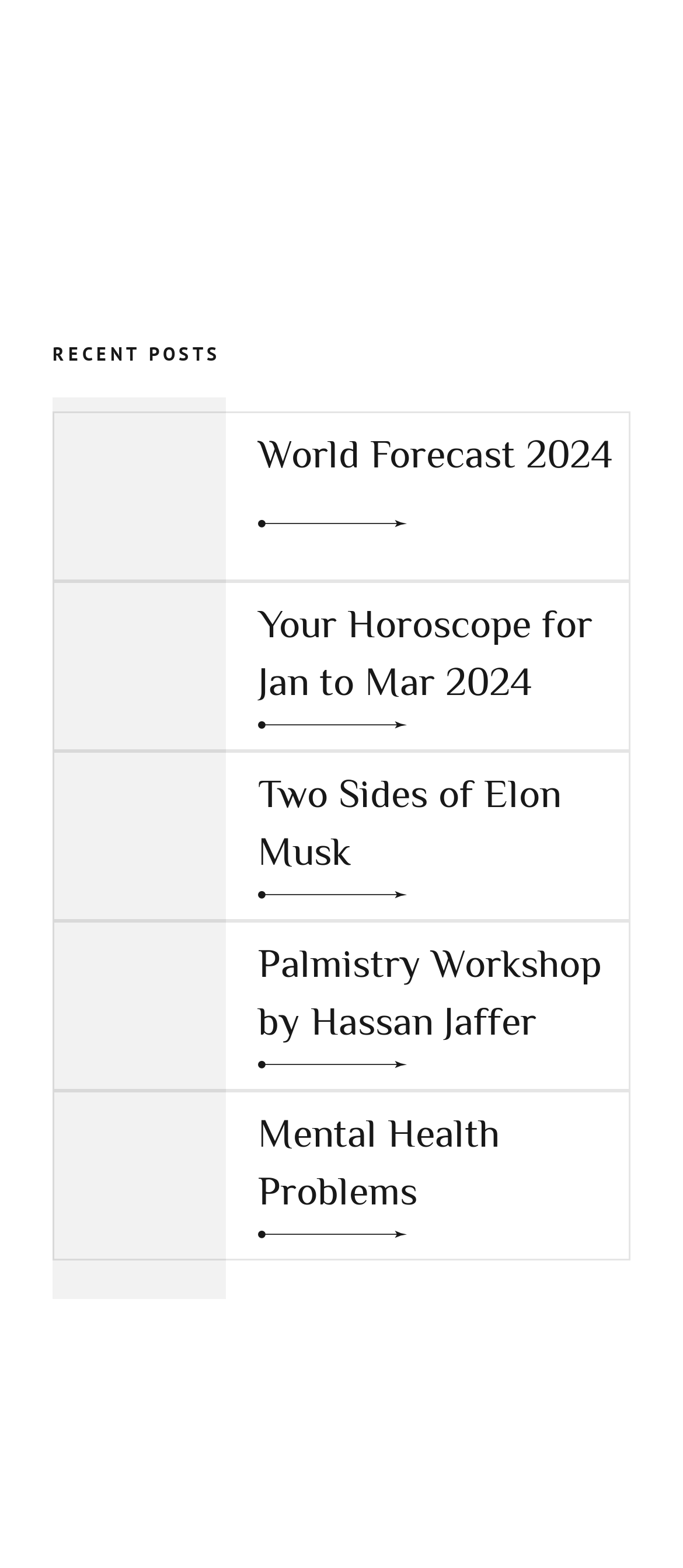Bounding box coordinates are to be given in the format (top-left x, top-left y, bottom-right x, bottom-right y). All values must be floating point numbers between 0 and 1. Provide the bounding box coordinate for the UI element described as: Mental Health Problems

[0.378, 0.705, 0.901, 0.777]